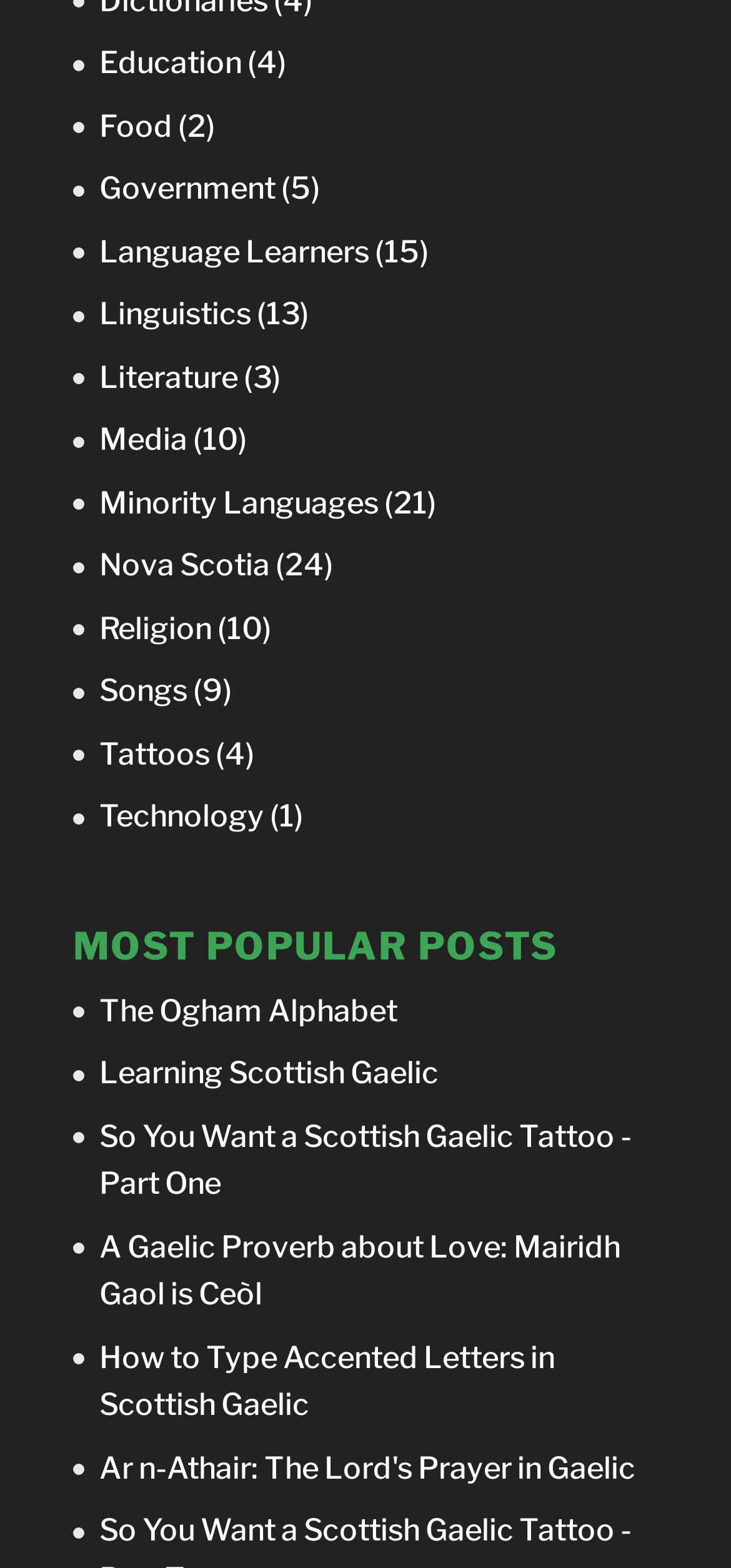Determine the bounding box coordinates of the clickable element to achieve the following action: 'Open navigation menu'. Provide the coordinates as four float values between 0 and 1, formatted as [left, top, right, bottom].

None